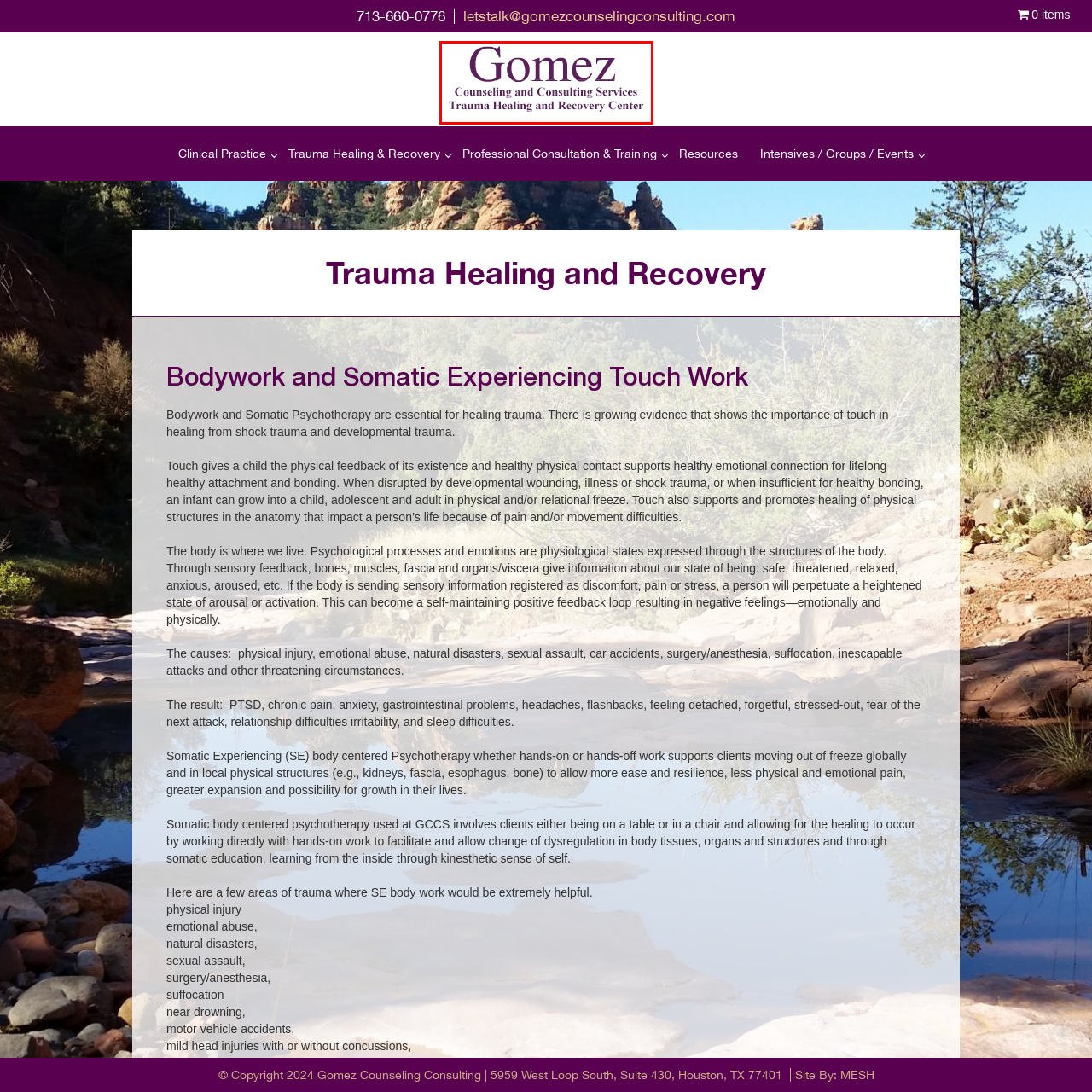Please scrutinize the portion of the image inside the purple boundary and provide an elaborate answer to the question below, relying on the visual elements: 
What is the focus of the counseling center?

The logo includes the text 'Trauma Healing and Recovery Center', which indicates that the counseling center is focused on providing services related to trauma healing and recovery.